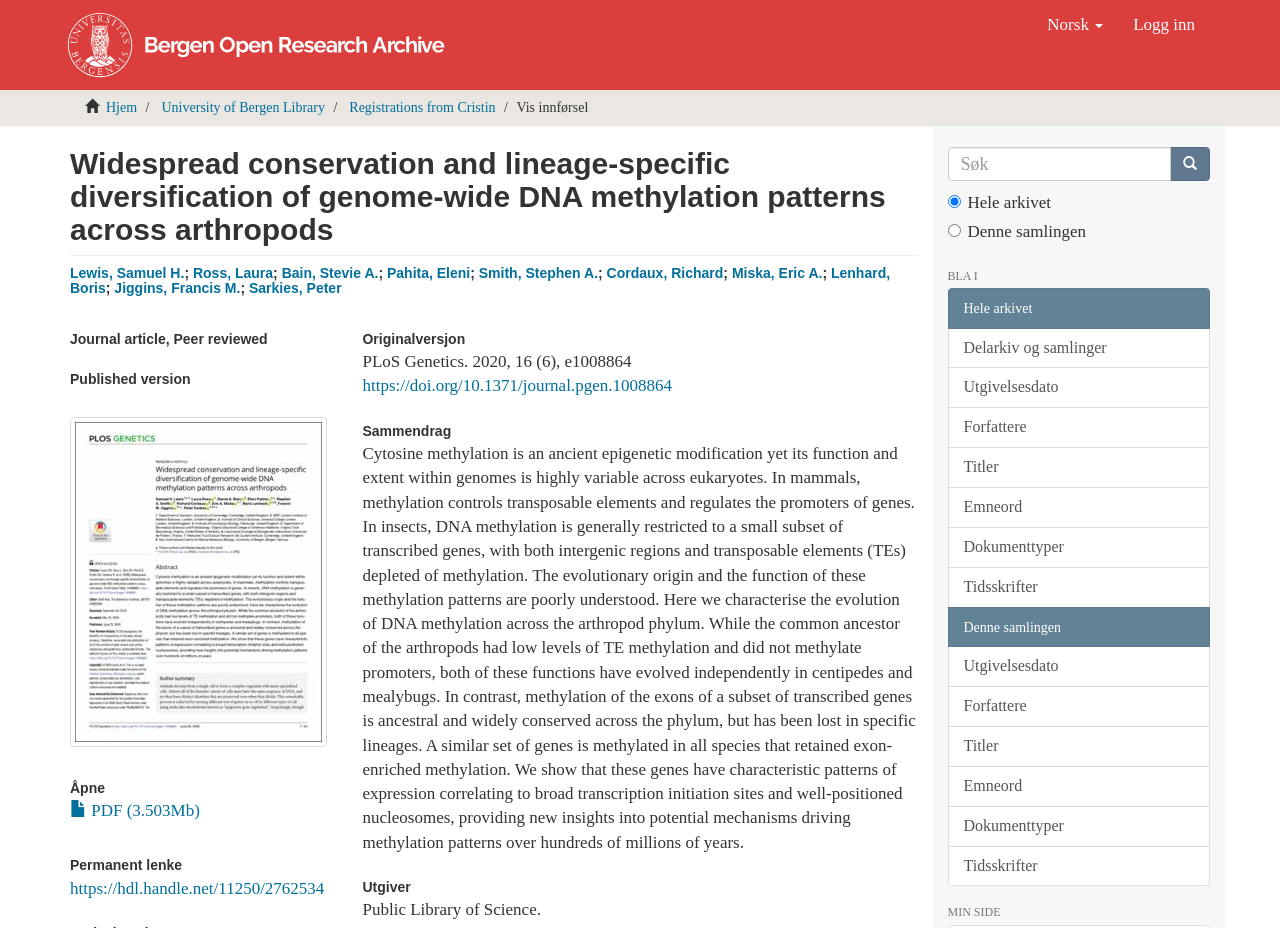Indicate the bounding box coordinates of the element that needs to be clicked to satisfy the following instruction: "Search in the archive". The coordinates should be four float numbers between 0 and 1, i.e., [left, top, right, bottom].

[0.74, 0.158, 0.915, 0.195]